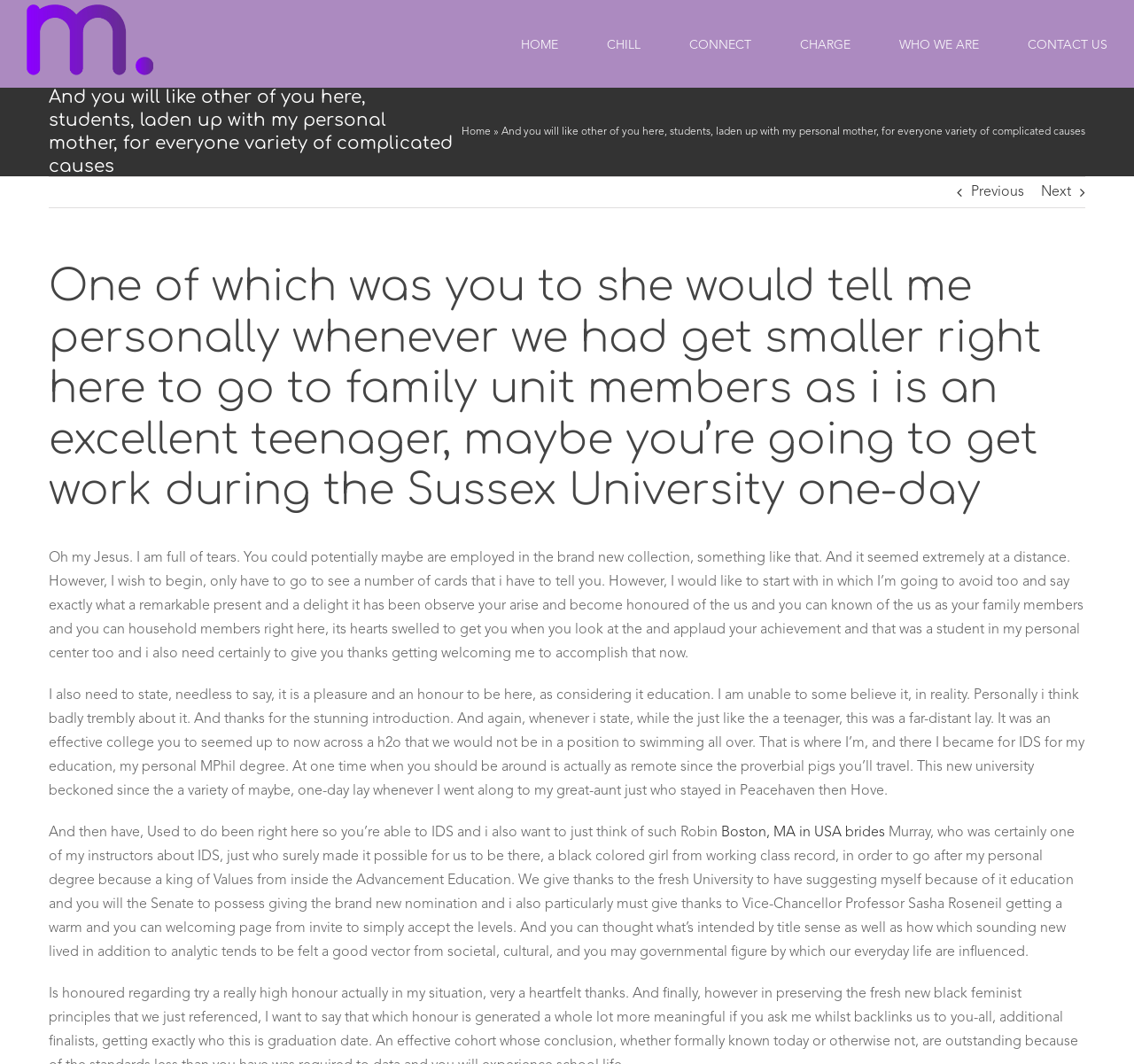Please locate the bounding box coordinates of the element that needs to be clicked to achieve the following instruction: "Click the Previous button". The coordinates should be four float numbers between 0 and 1, i.e., [left, top, right, bottom].

[0.856, 0.167, 0.903, 0.195]